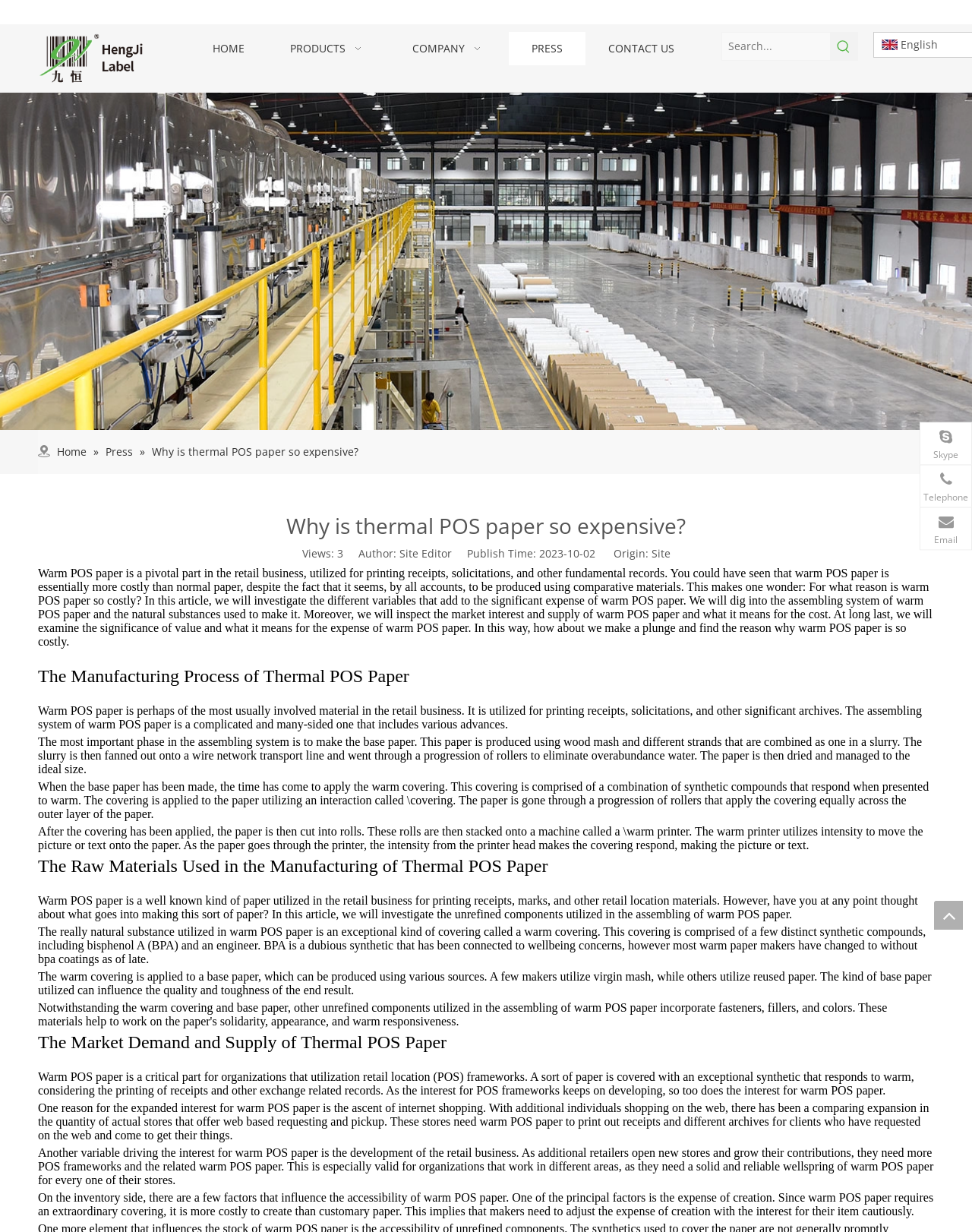Extract the bounding box for the UI element that matches this description: "aria-label="Search..." name="searchValue" placeholder="Search..."".

[0.743, 0.027, 0.854, 0.049]